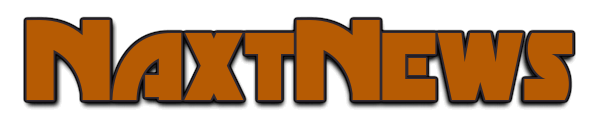How are the letters of the logo spaced?
Analyze the image and deliver a detailed answer to the question.

The letters of the Naxtnews logo are slightly unevenly spaced, giving the logo a unique and energetic appearance that reflects the innovative and fresh approach of the media outlet.